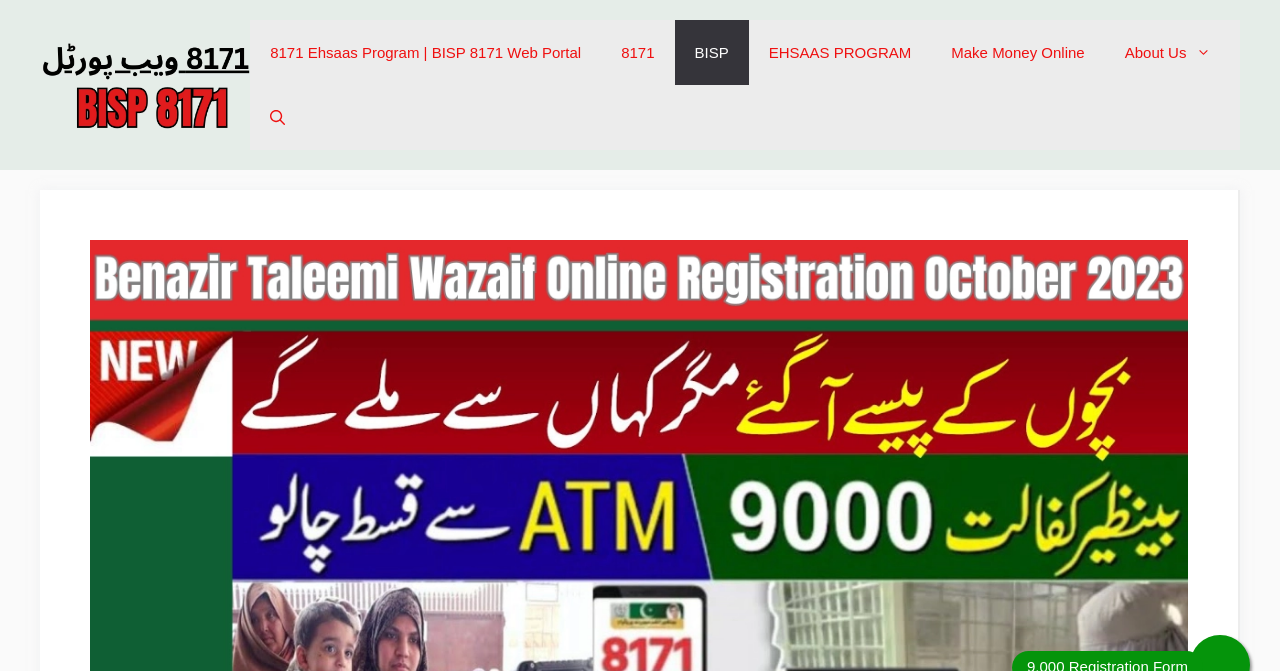Please answer the following question using a single word or phrase: 
What is the purpose of the button in the navigation menu?

Open search